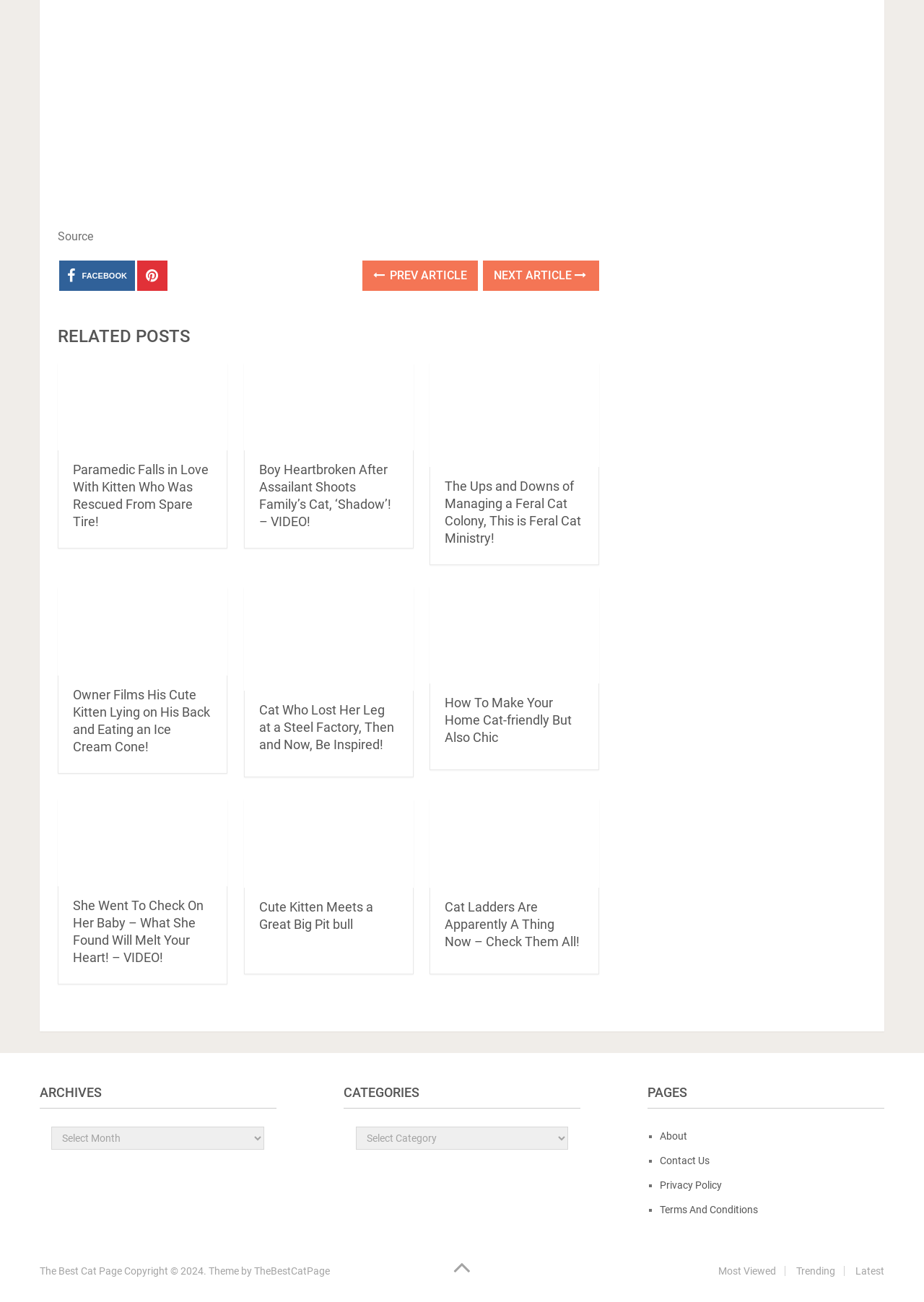Please determine the bounding box coordinates of the element to click on in order to accomplish the following task: "view Paramedic Falls in Love With Kitten Who Was Rescued From Spare Tire!". Ensure the coordinates are four float numbers ranging from 0 to 1, i.e., [left, top, right, bottom].

[0.062, 0.279, 0.246, 0.346]